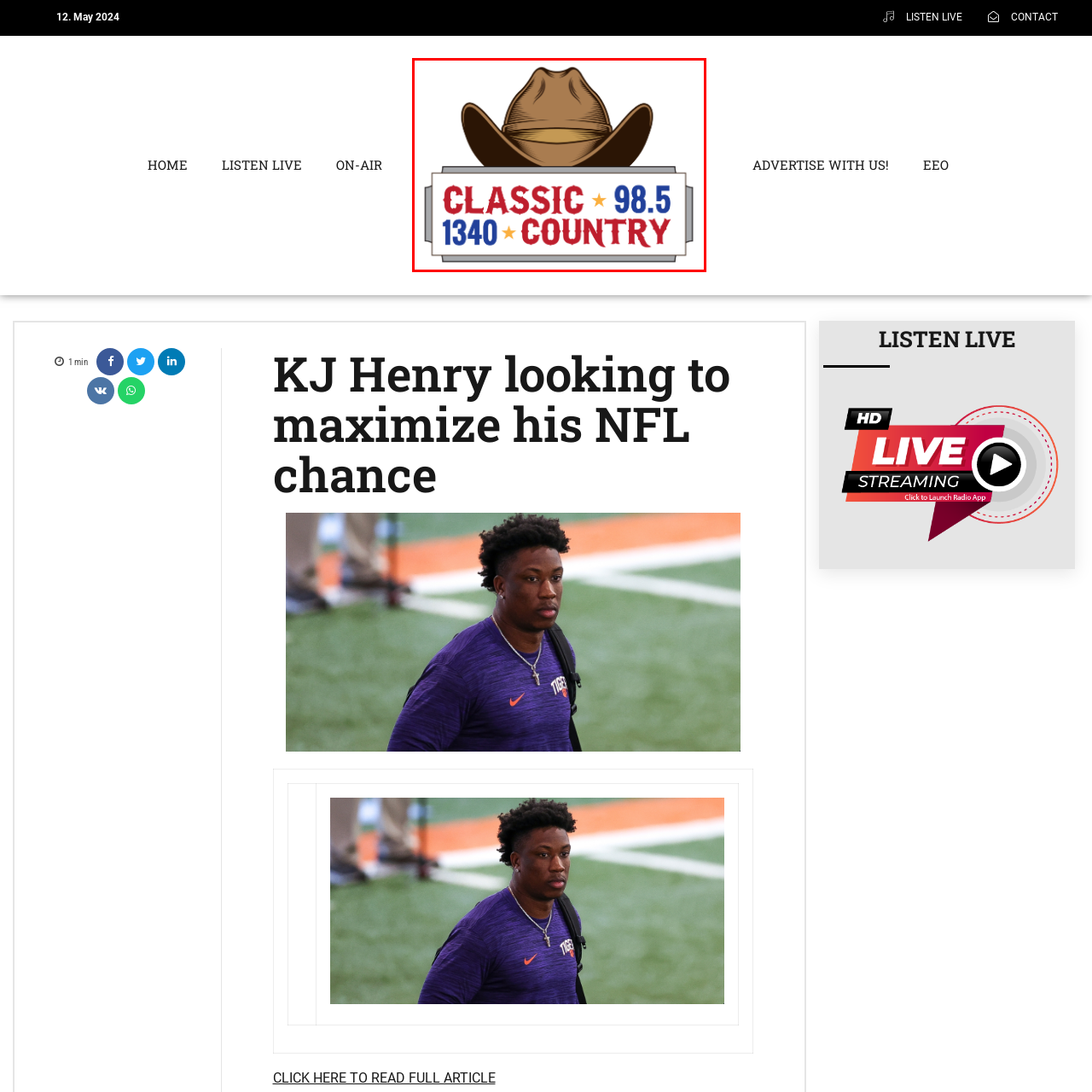Concentrate on the image area surrounded by the red border and answer the following question comprehensively: What is the theme of the radio station?

The caption describes the logo of the radio station, which features a classic cowboy hat and a banner with a country music-inspired design, suggesting that the theme of the radio station is country music.